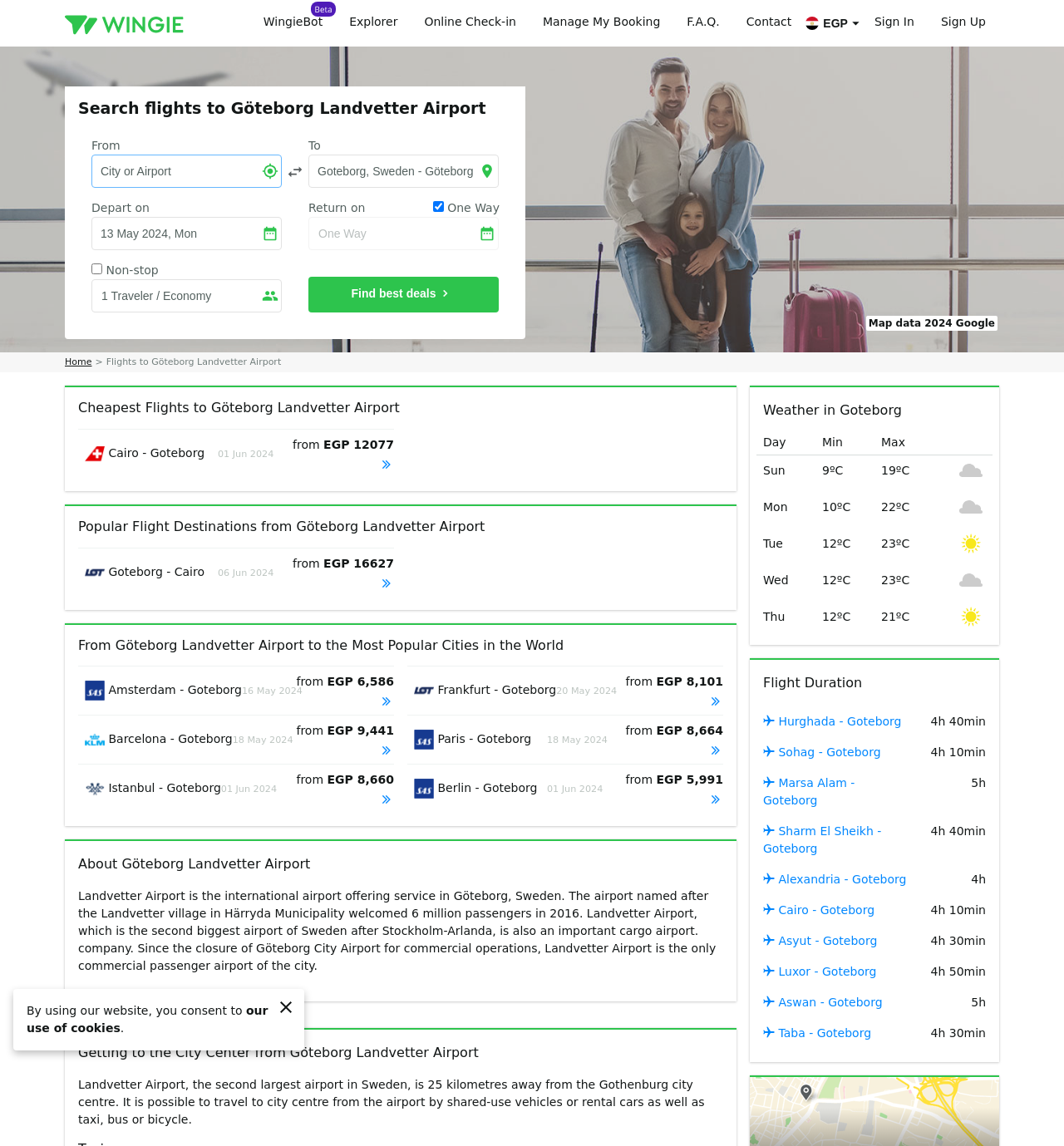Respond to the following question using a concise word or phrase: 
What is the distance from Landvetter Airport to the city center?

25 kilometres